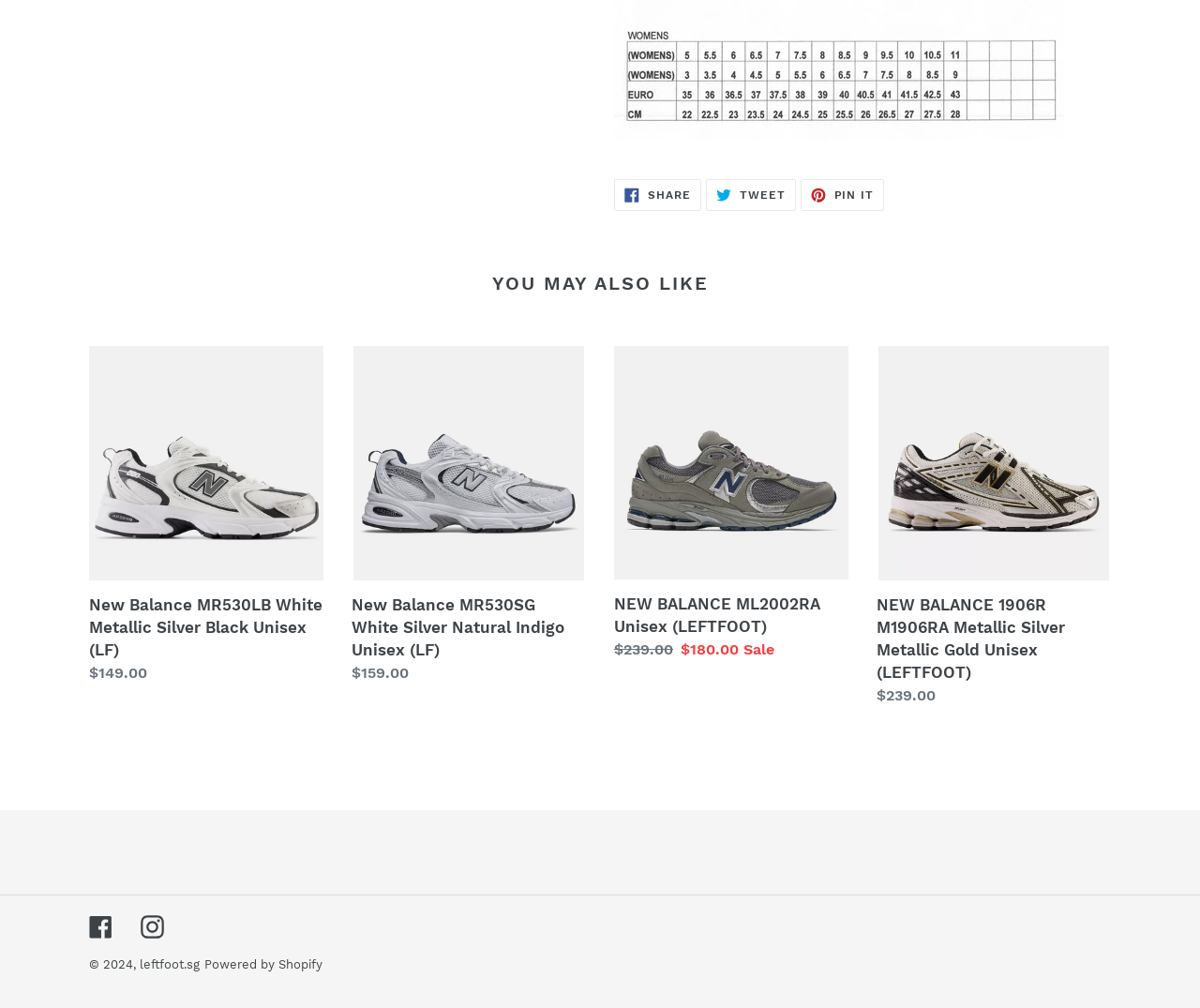Please determine the bounding box coordinates of the element's region to click for the following instruction: "Visit Leftfoot.sg website".

[0.116, 0.95, 0.166, 0.964]